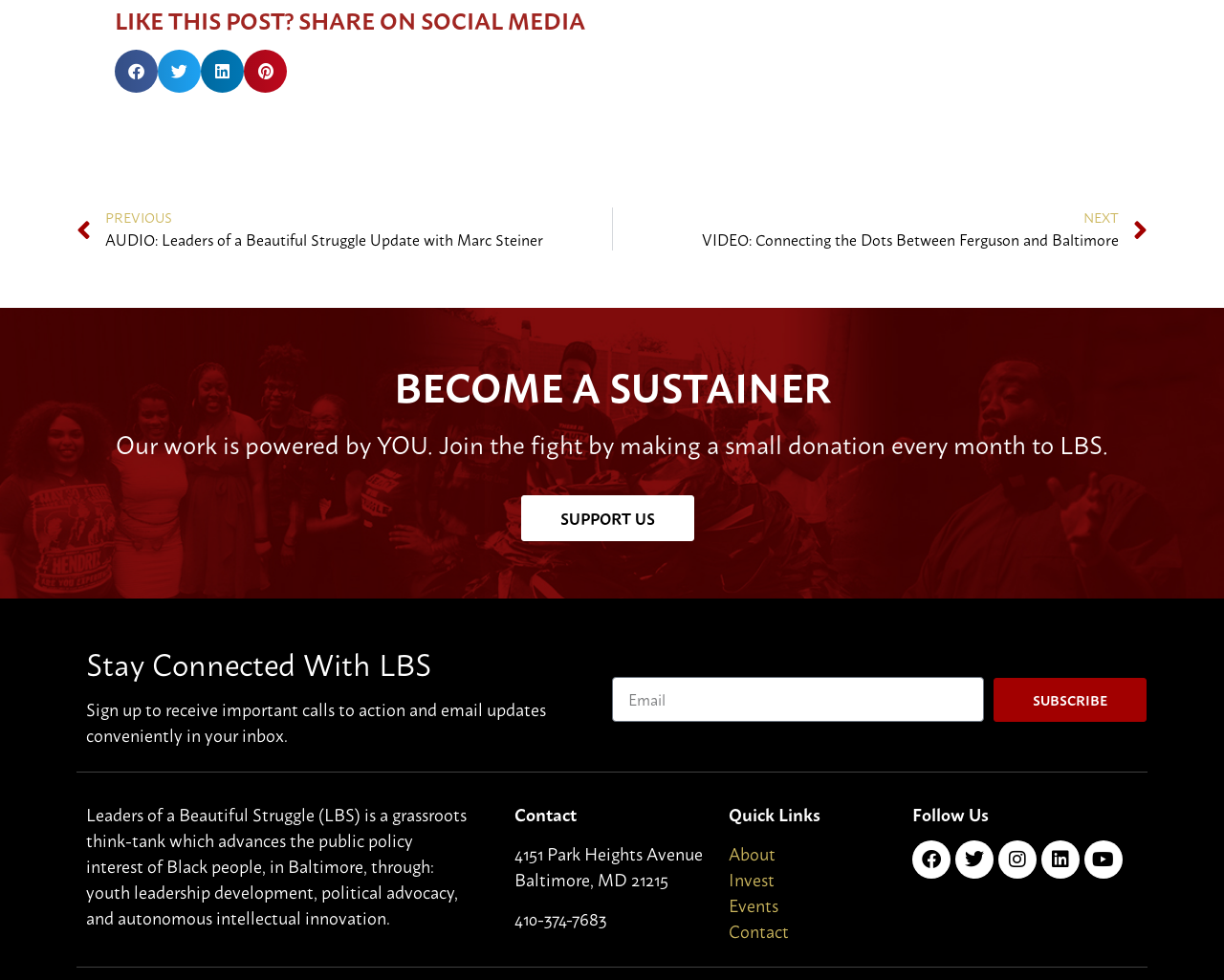How many links are available in the 'Quick Links' section?
Answer the question with just one word or phrase using the image.

4